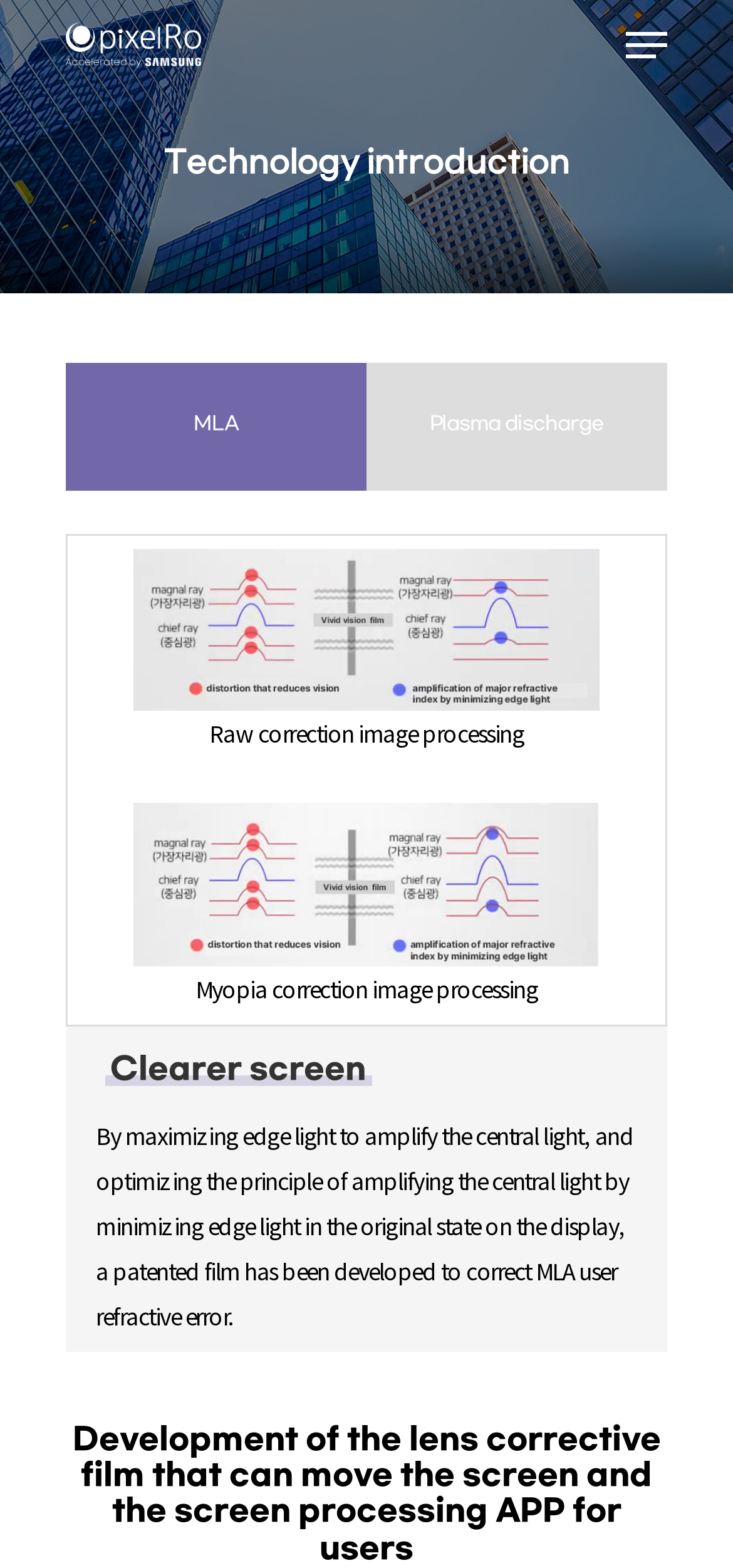Answer this question using a single word or a brief phrase:
What is the topic of the 'Technology introduction' section?

MLA and Plasma discharge